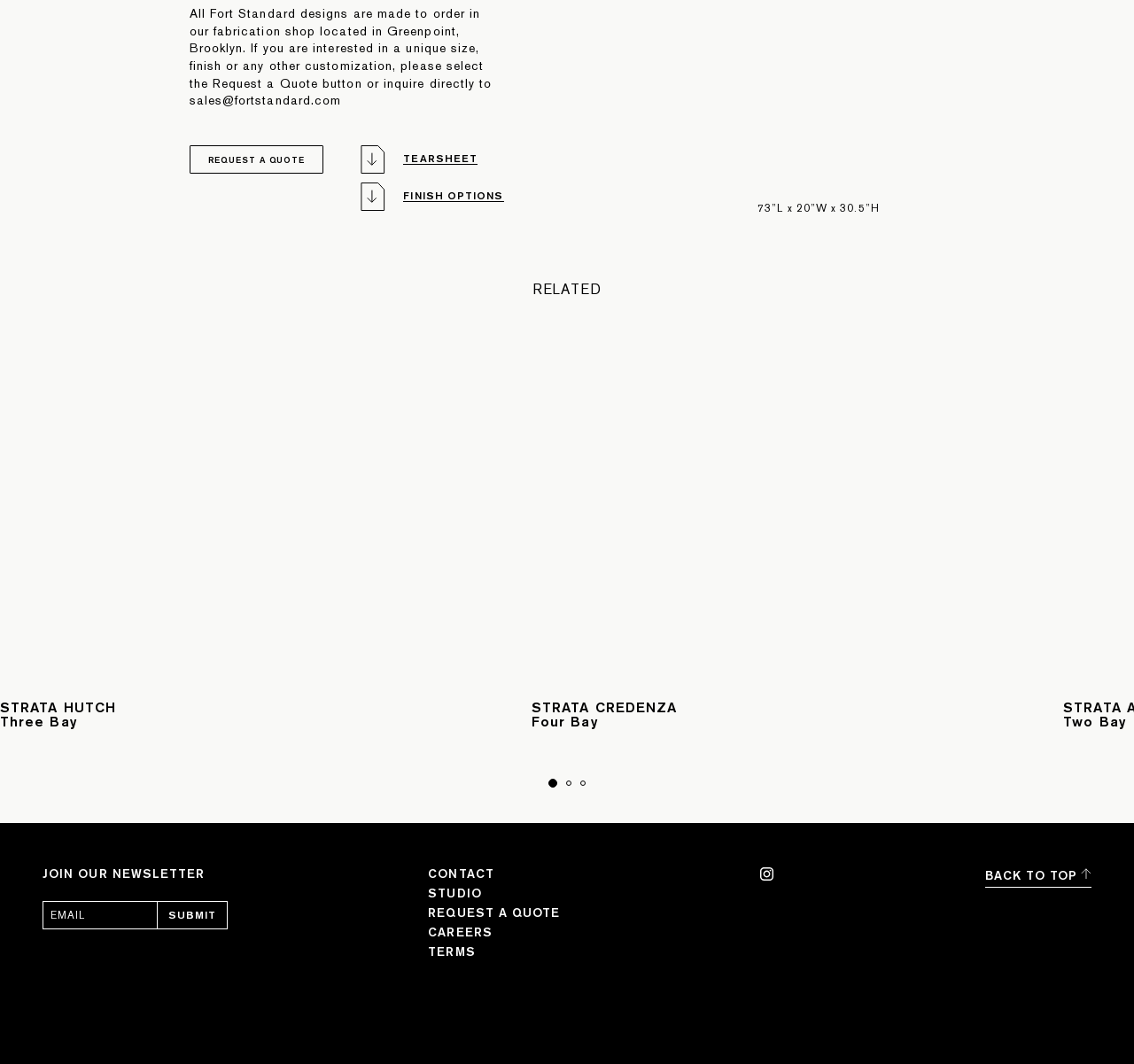What is the purpose of the 'REQUEST A QUOTE' button?
Please provide a detailed and comprehensive answer to the question.

The answer can be inferred from the context of the button and the surrounding text which mentions customization, implying that the button is used to request a quote for custom orders.